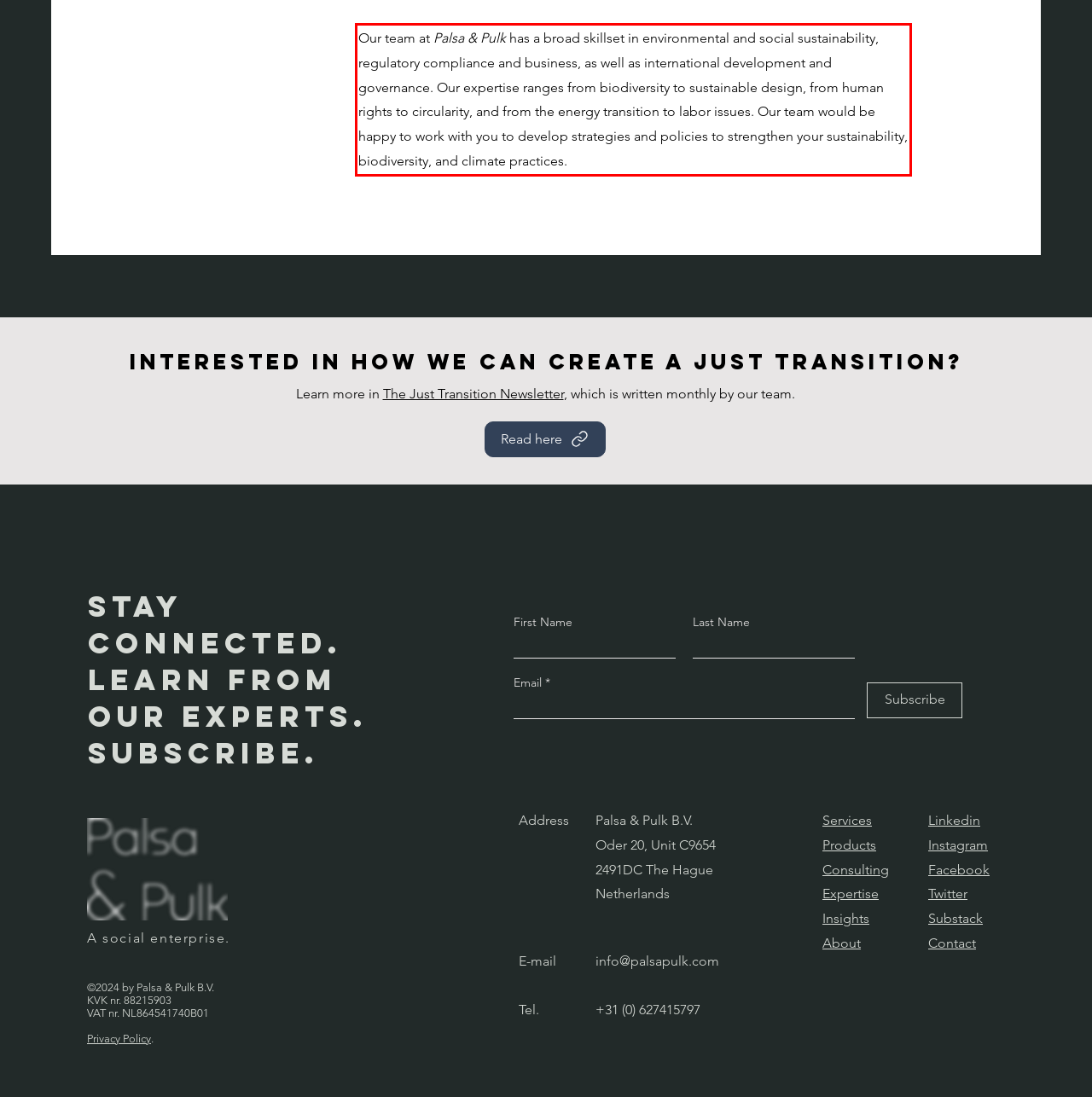Using the provided webpage screenshot, recognize the text content in the area marked by the red bounding box.

Our team at Palsa & Pulk has a broad skillset in environmental and social sustainability, regulatory compliance and business, as well as international development and governance. Our expertise ranges from biodiversity to sustainable design, from human rights to circularity, and from the energy transition to labor issues. Our team would be happy to work with you to develop strategies and policies to strengthen your sustainability, biodiversity, and climate practices.